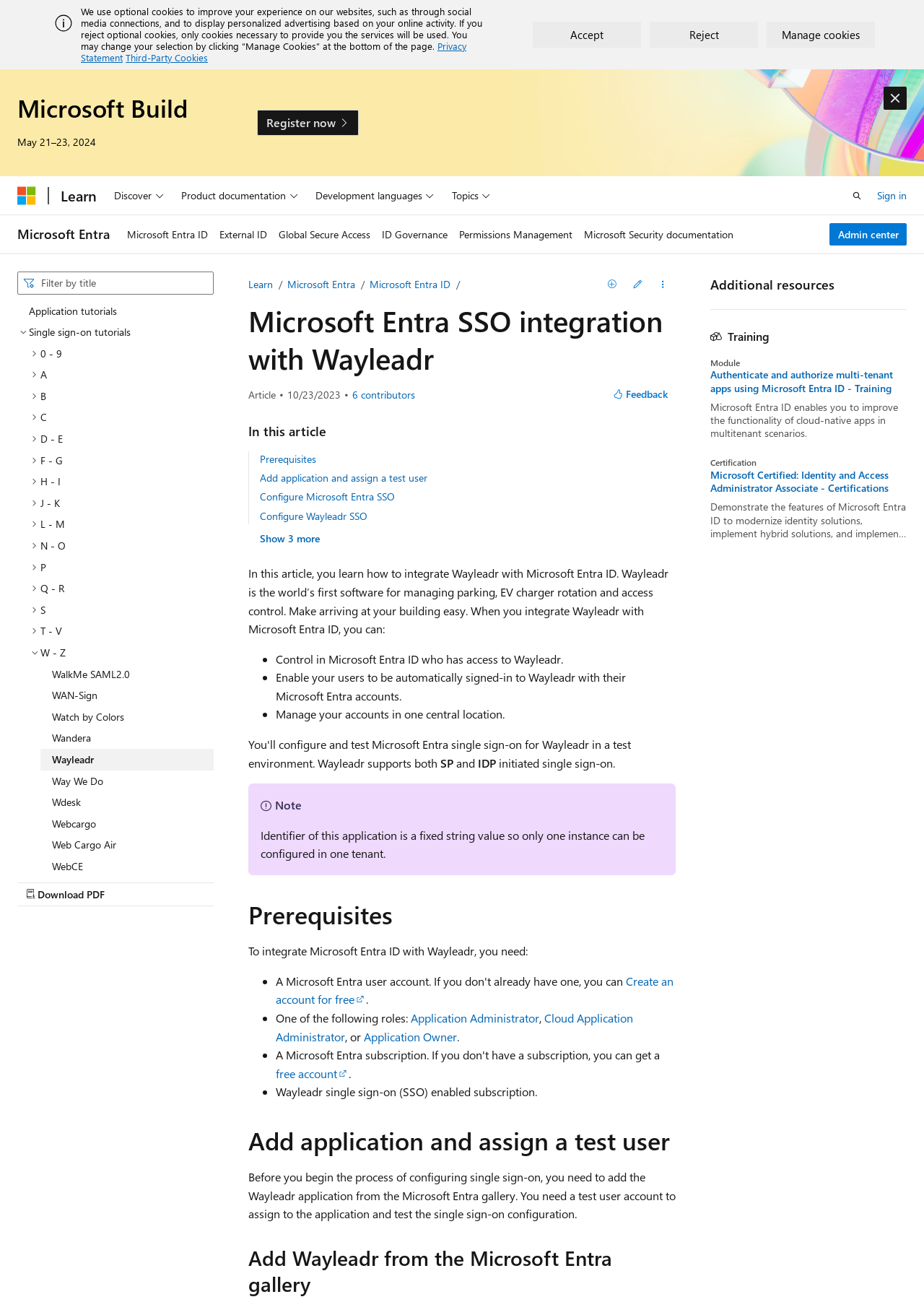Specify the bounding box coordinates of the area to click in order to follow the given instruction: "Sign in."

[0.949, 0.142, 0.981, 0.156]